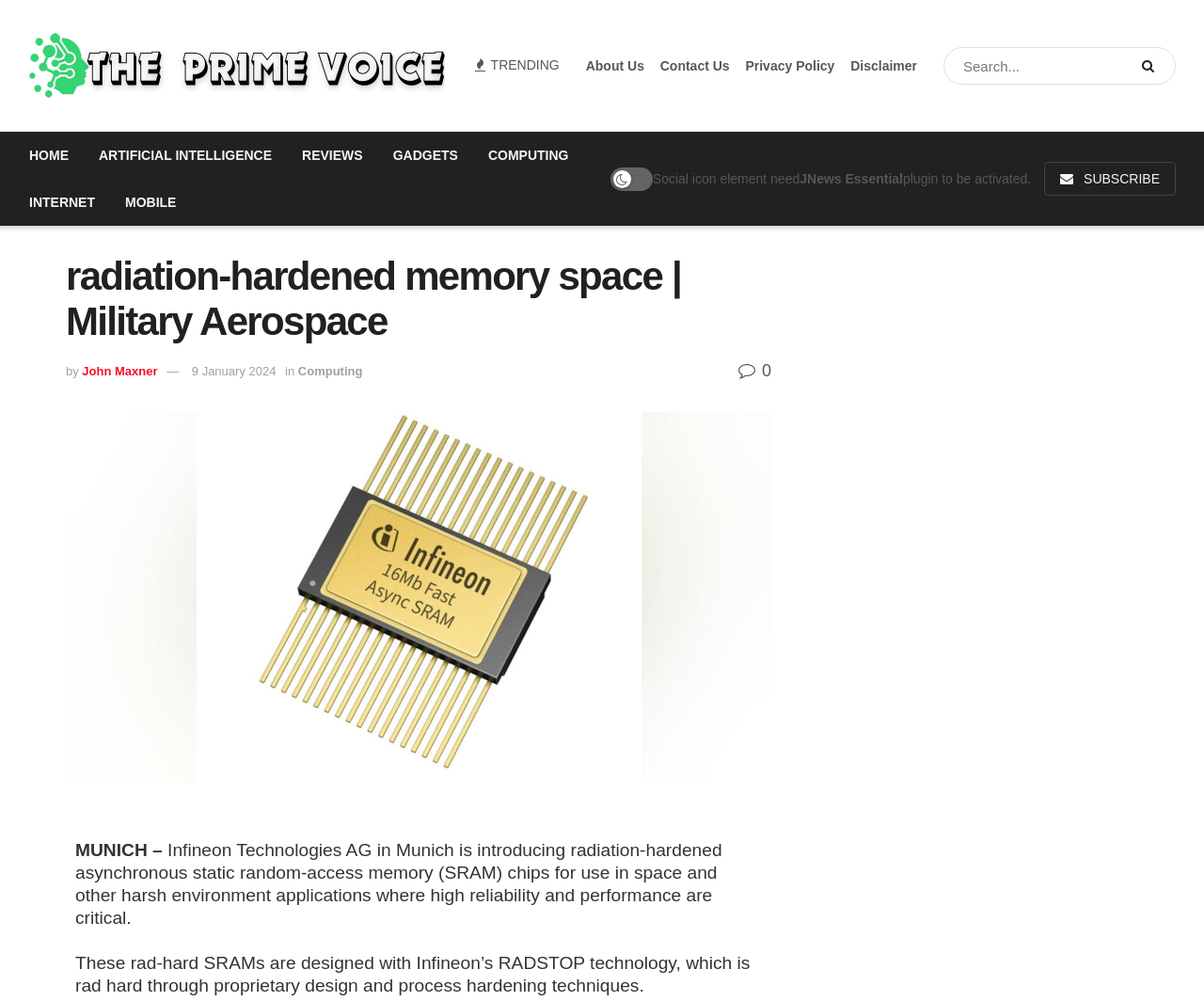What is the company mentioned in the article?
Refer to the image and respond with a one-word or short-phrase answer.

Infineon Technologies AG